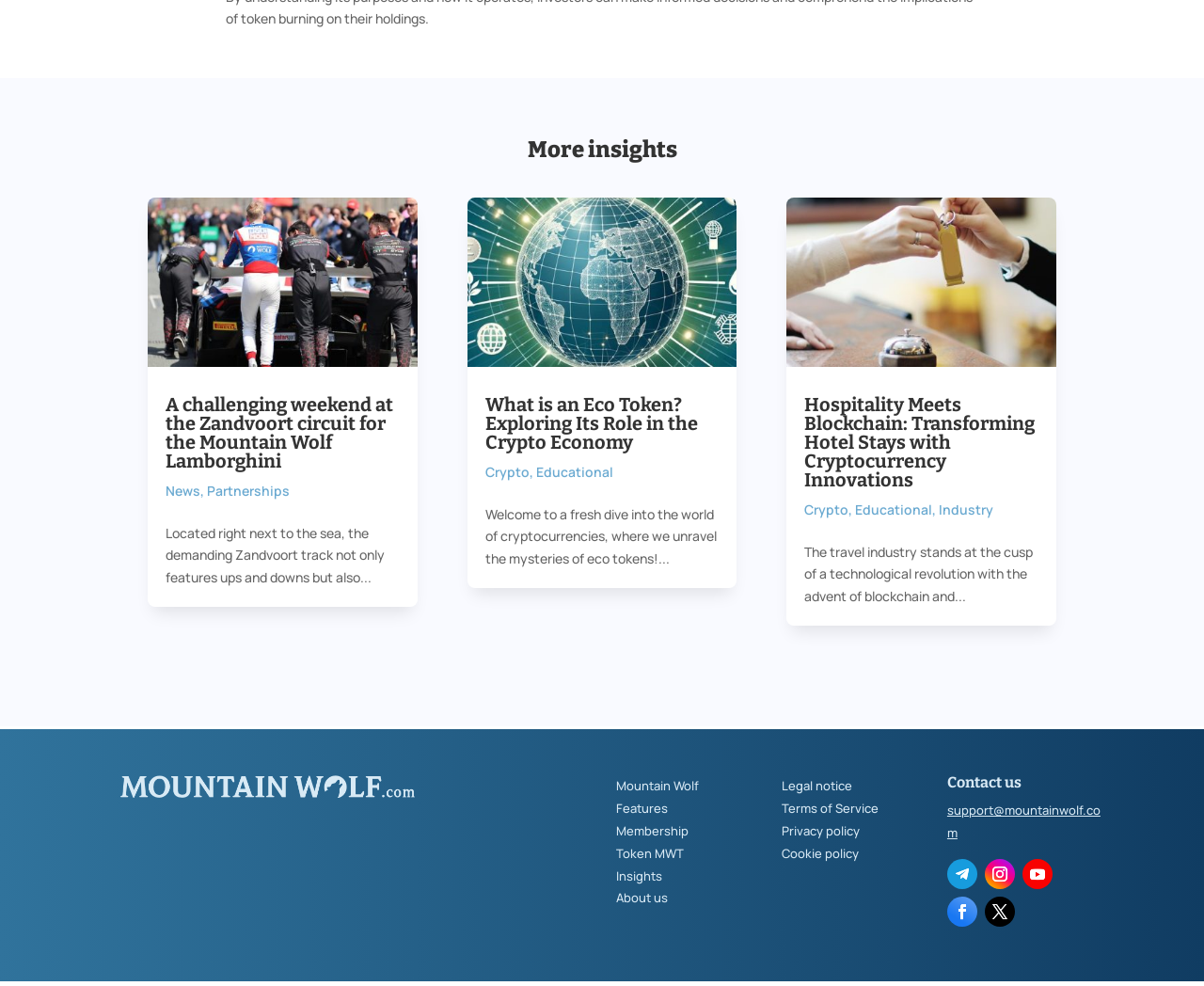Locate the bounding box coordinates of the area where you should click to accomplish the instruction: "Read more about a challenging weekend at the Zandvoort circuit for the Mountain Wolf Lamborghini".

[0.122, 0.2, 0.347, 0.372]